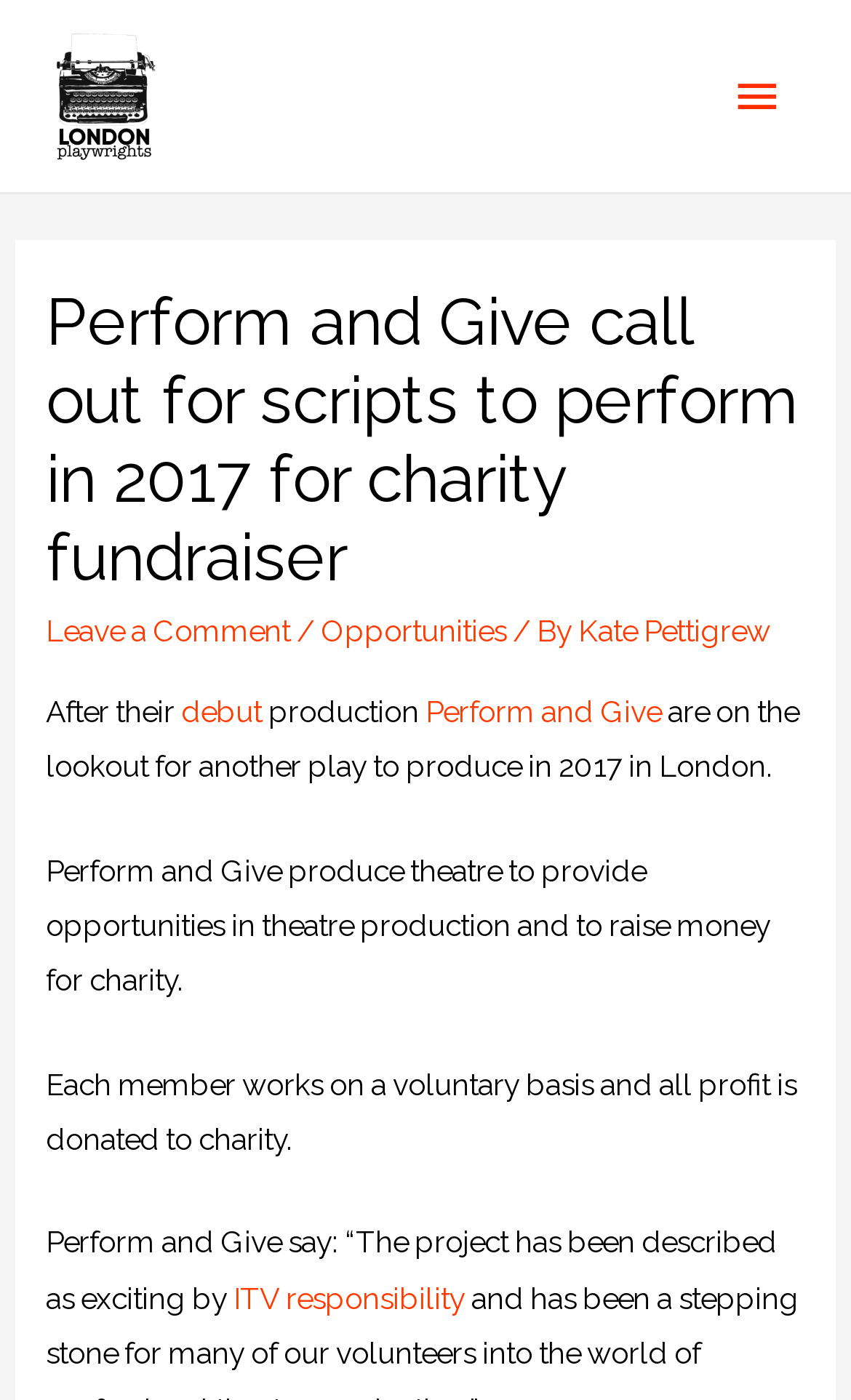Identify the bounding box for the element characterized by the following description: "alt="London Playwrights"".

[0.051, 0.054, 0.192, 0.079]